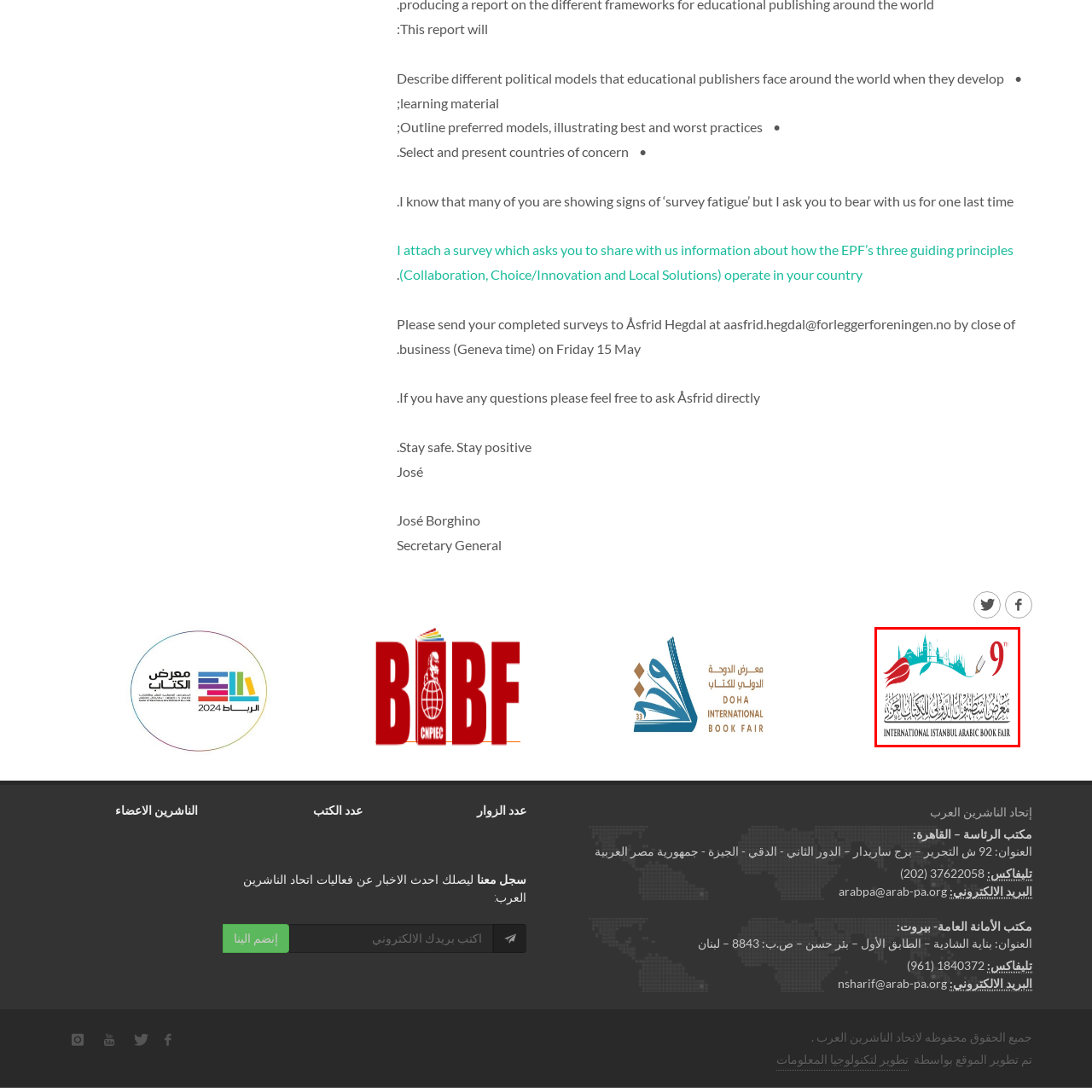What does the logo convey?
Look closely at the portion of the image highlighted by the red bounding box and provide a comprehensive answer to the question.

The design of the logo conveys a sense of celebration and cultural exchange, emphasizing the fair's significance in promoting Arabic literature and fostering connections among Arabic-speaking communities.